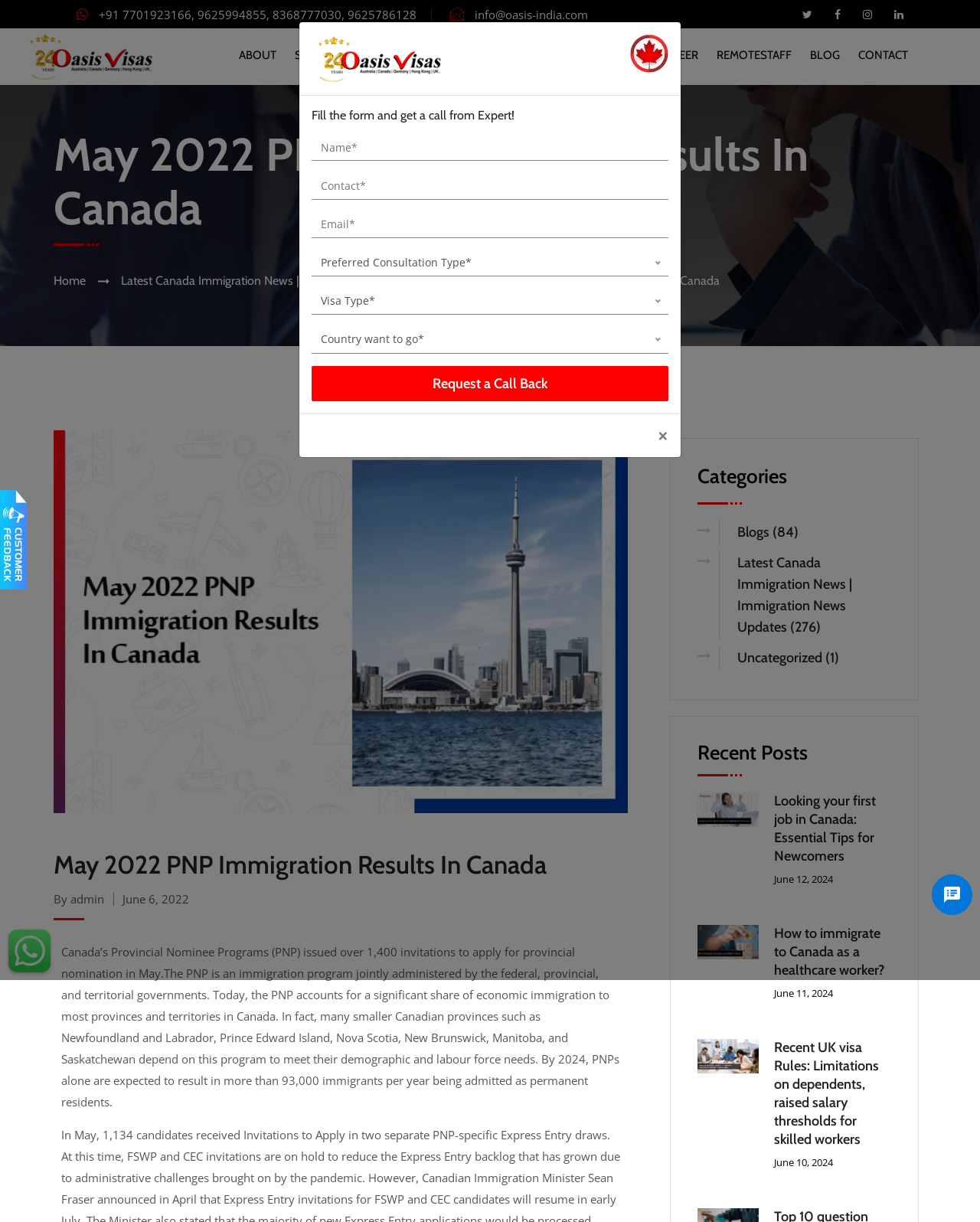Illustrate the webpage thoroughly, mentioning all important details.

This webpage is about Oasis India, a resource management company that provides immigration services. At the top, there is a heading with the company's name and a logo. Below it, there is a form to fill out to get a call from an expert, with fields for name, contact information, preferred consultation type, visa type, and country of interest. 

To the right of the form, there is a section with phone numbers and an email address. Above this section, there are social media links and a button to close the section. 

The main content of the webpage is about the May 2022 PNP immigration results in Canada. There is a heading with the title, followed by a breadcrumb navigation menu. Below the navigation menu, there is an image related to the topic. 

The article discusses the Provincial Nominee Programs (PNP) in Canada, which issued over 1,400 invitations to apply for provincial nomination in May. The PNP is an immigration program jointly administered by the federal, provincial, and territorial governments. The article provides information about the program's significance and its expected impact on immigration to Canada.

On the right side of the webpage, there are links to various categories, including blogs, latest Canada immigration news, and uncategorized posts. Below these links, there are recent posts with headings, images, and dates. Each post has a link to read more.

At the bottom of the webpage, there is a section with links to other pages, including about, services, visas, points calculator, candidate login, career, remotestaff, blog, and contact.